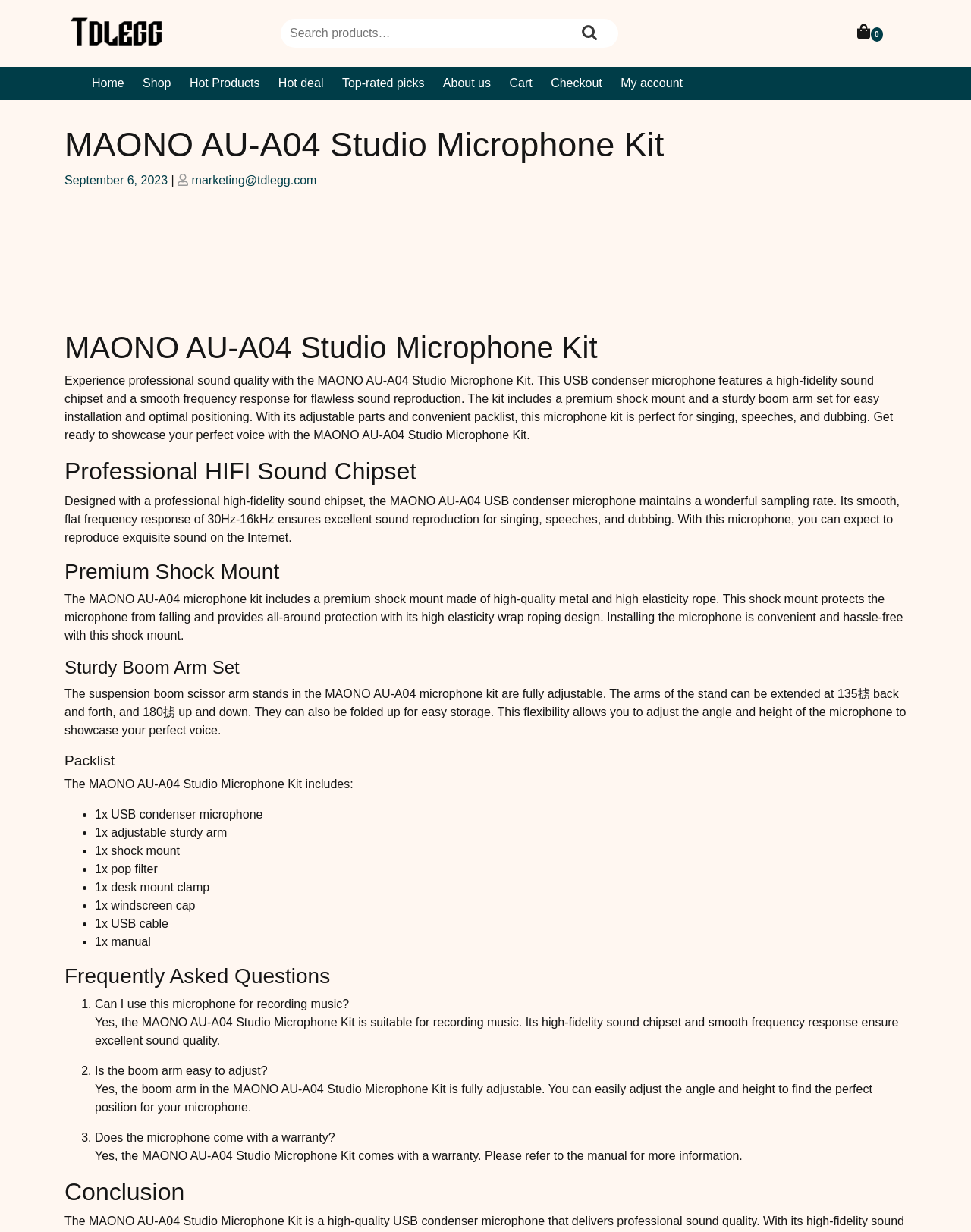What is the frequency response of the microphone?
Please respond to the question with a detailed and thorough explanation.

The frequency response of the microphone is mentioned in the section 'Professional HIFI Sound Chipset', which states that the microphone has a smooth, flat frequency response of 30Hz-16kHz.